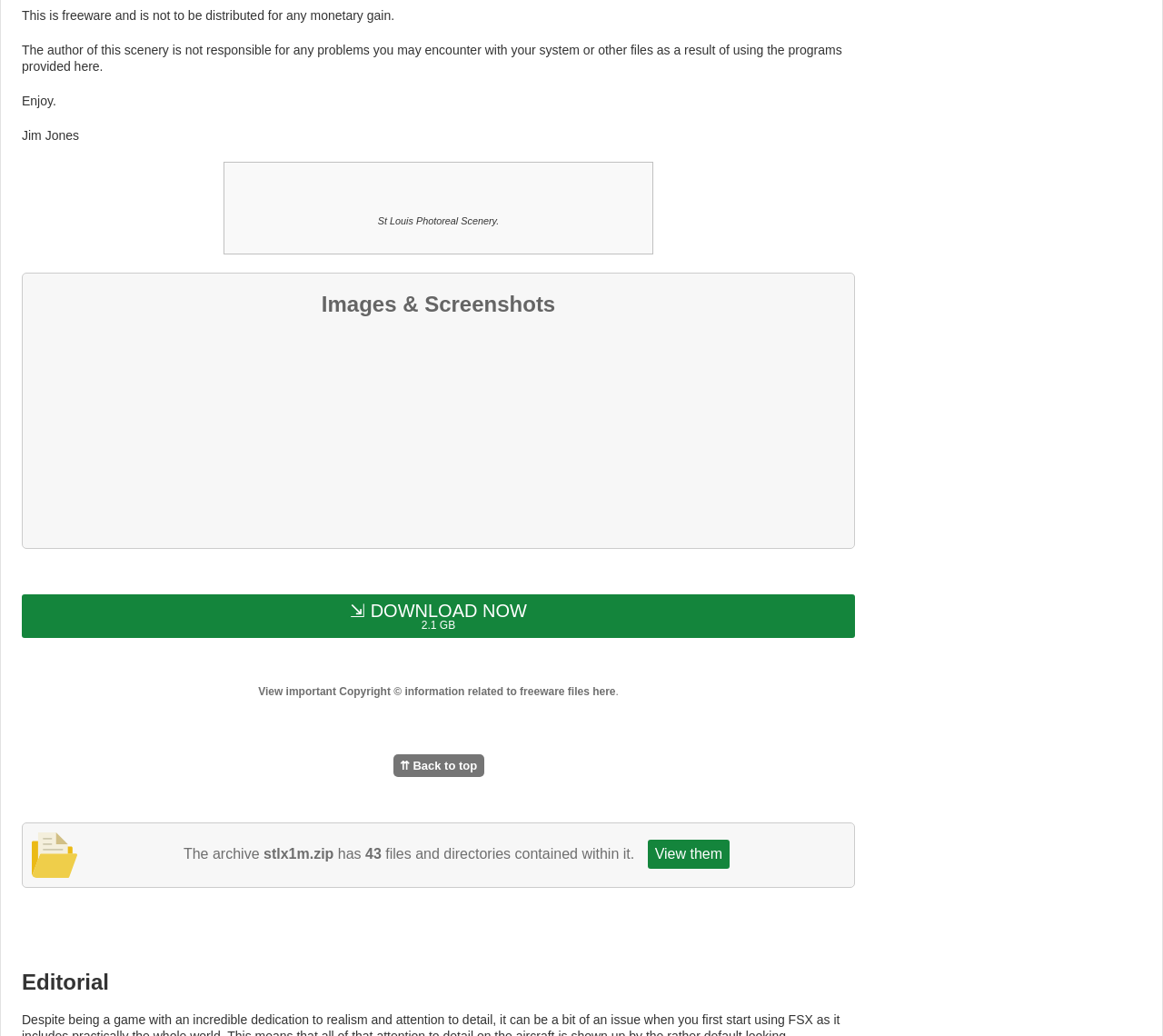Please provide a one-word or phrase answer to the question: 
What is the author's name?

Jim Jones